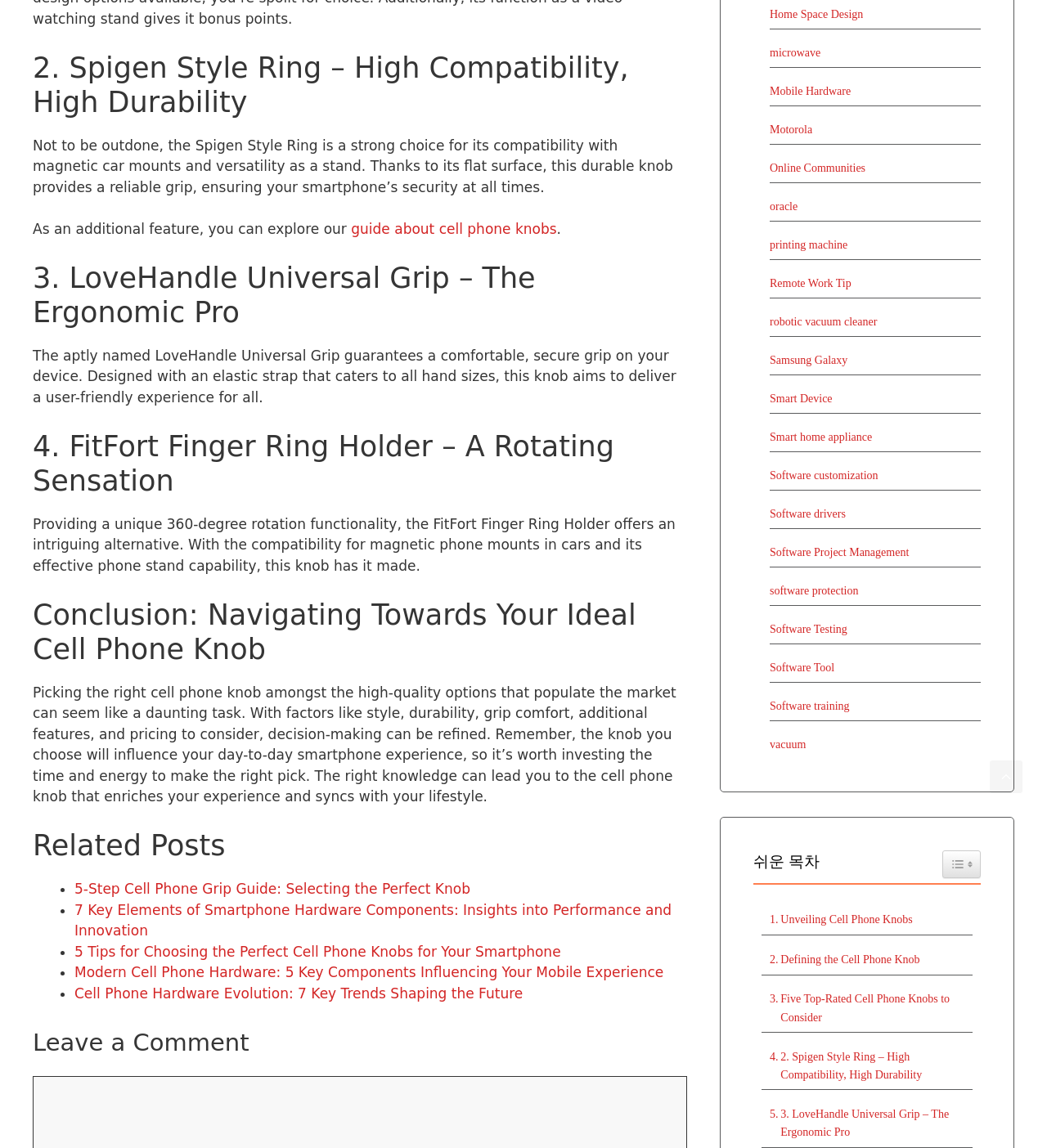Please identify the bounding box coordinates of the clickable area that will allow you to execute the instruction: "Click on the link to read the guide about cell phone knobs".

[0.335, 0.192, 0.532, 0.206]